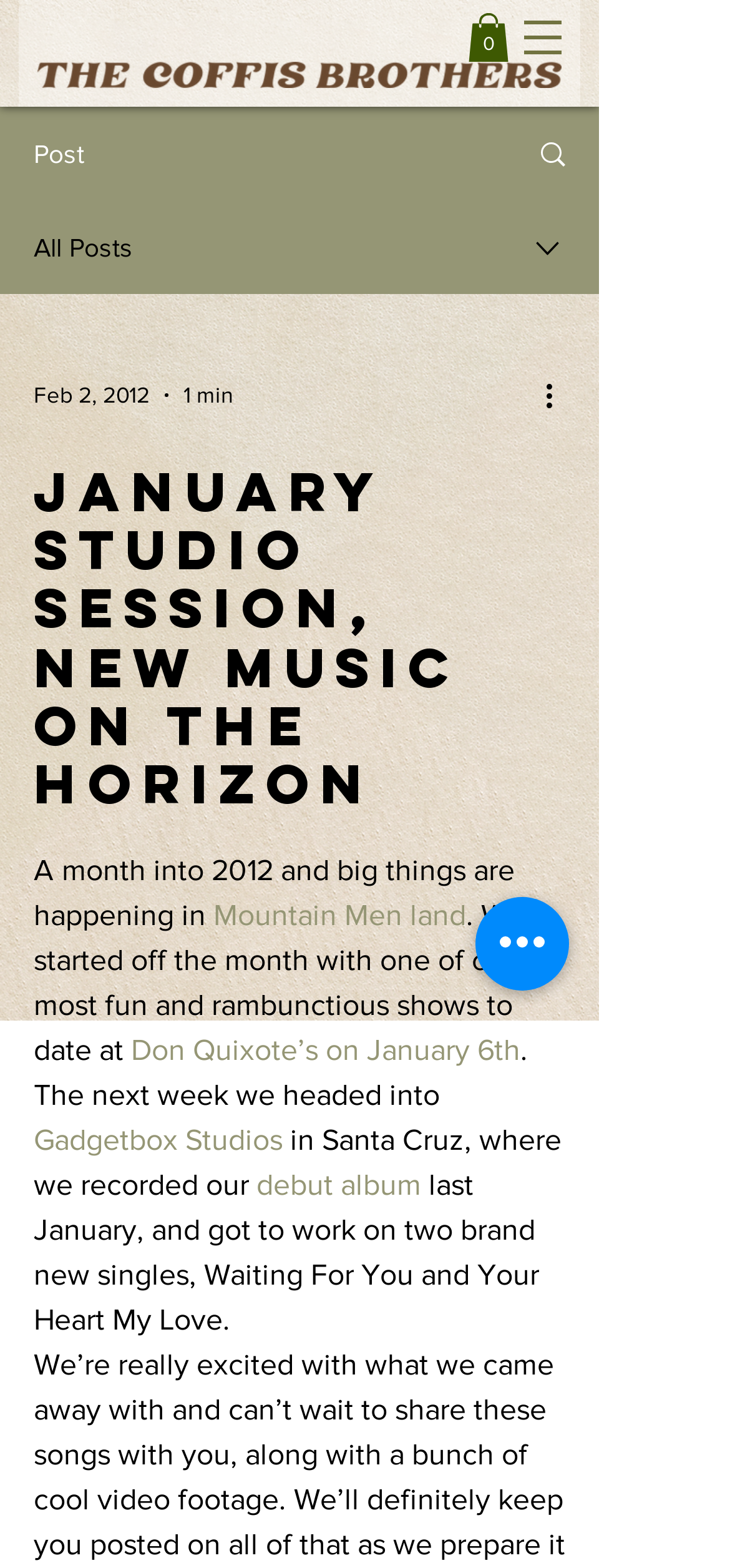Please extract the webpage's main title and generate its text content.

January Studio Session, New Music on the Horizon